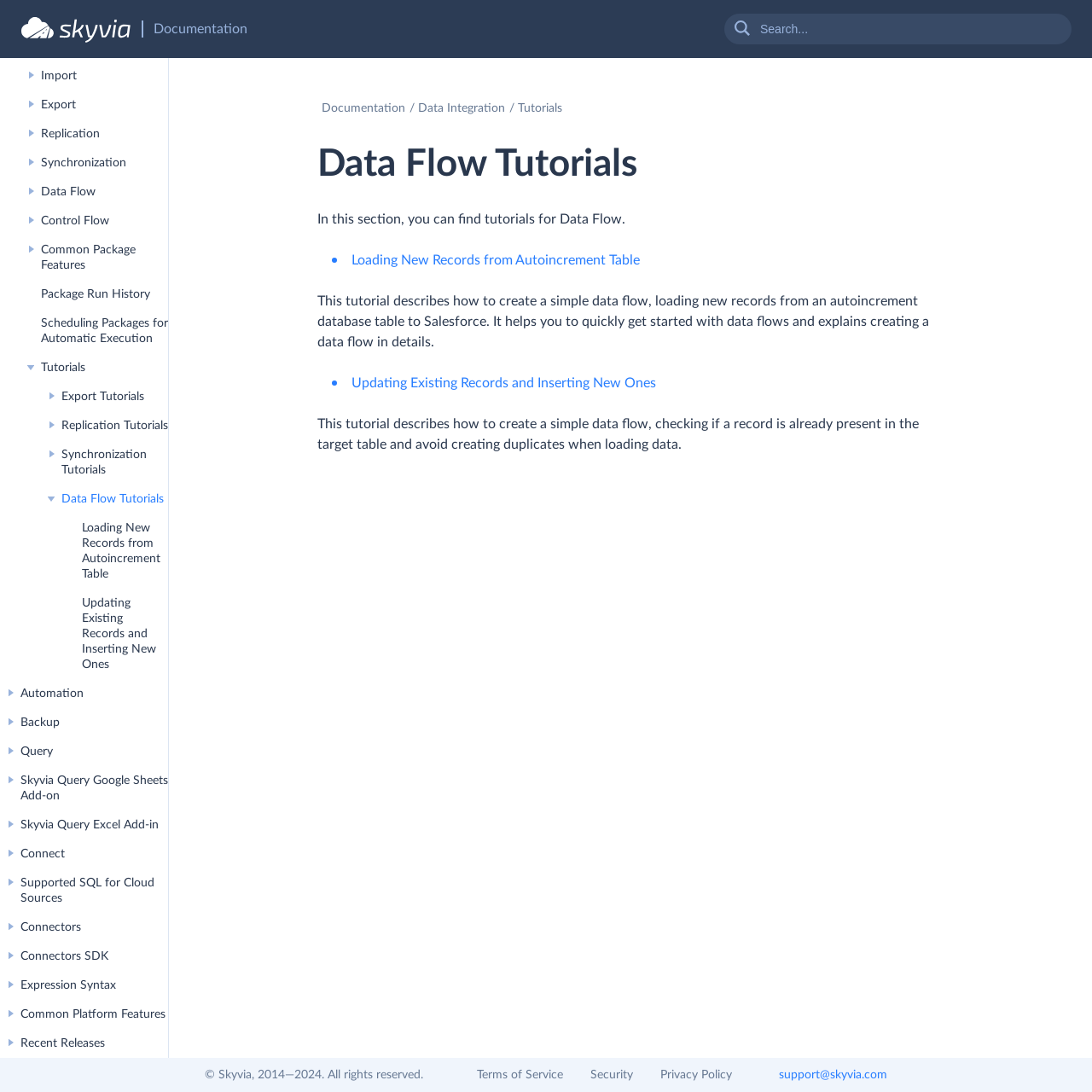Please pinpoint the bounding box coordinates for the region I should click to adhere to this instruction: "Check the Terms of Service".

[0.437, 0.979, 0.516, 0.99]